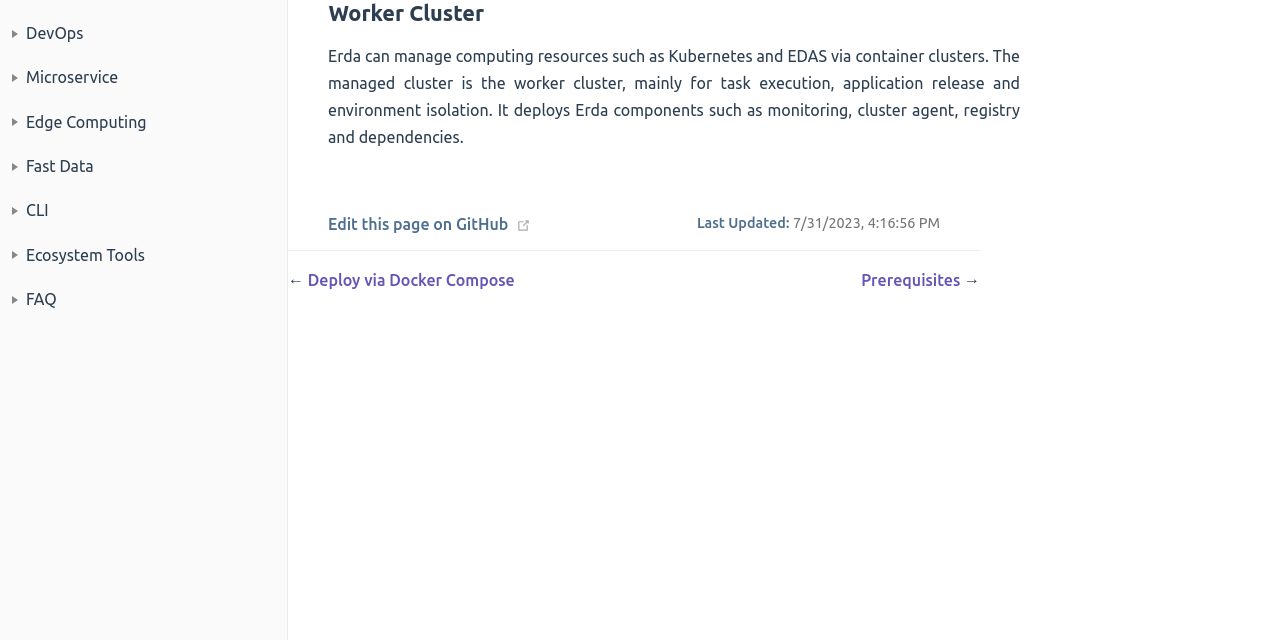Find the bounding box coordinates for the HTML element described as: "Deploy via Docker Compose". The coordinates should consist of four float values between 0 and 1, i.e., [left, top, right, bottom].

[0.24, 0.423, 0.402, 0.451]